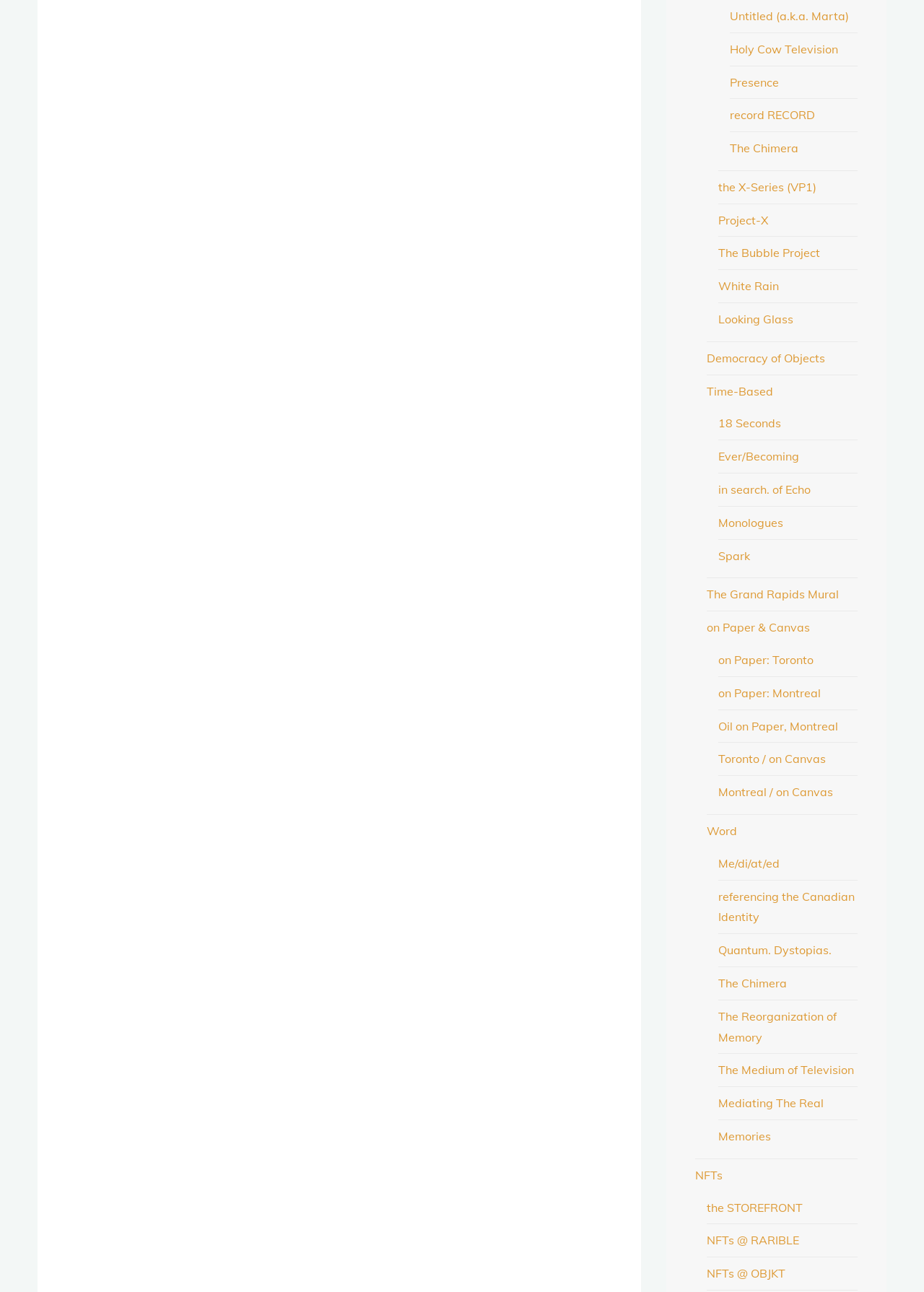Please find the bounding box coordinates of the element's region to be clicked to carry out this instruction: "View the Democracy of Objects project".

[0.765, 0.271, 0.893, 0.283]